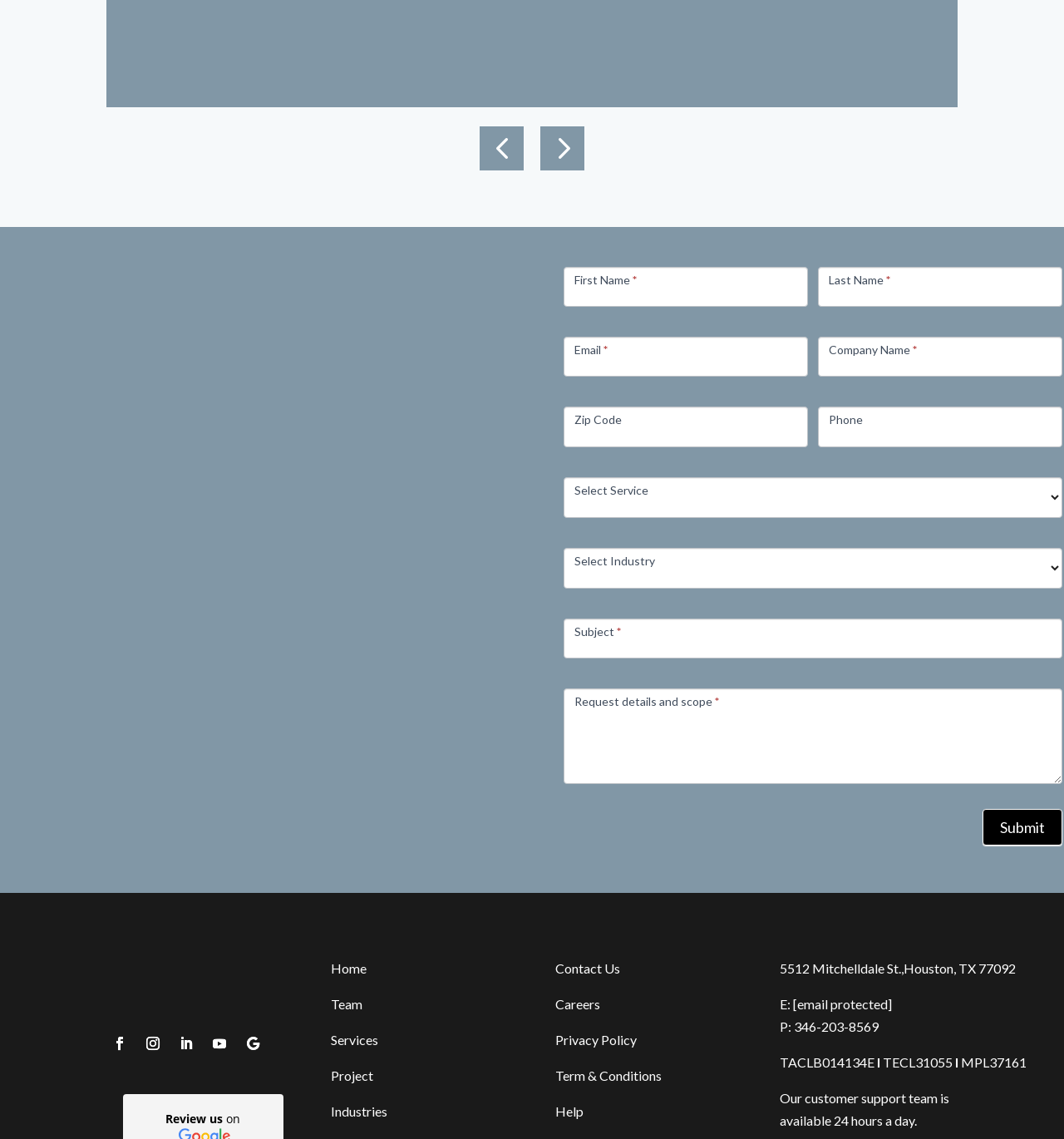Use a single word or phrase to respond to the question:
What is the purpose of this webpage?

Request Service